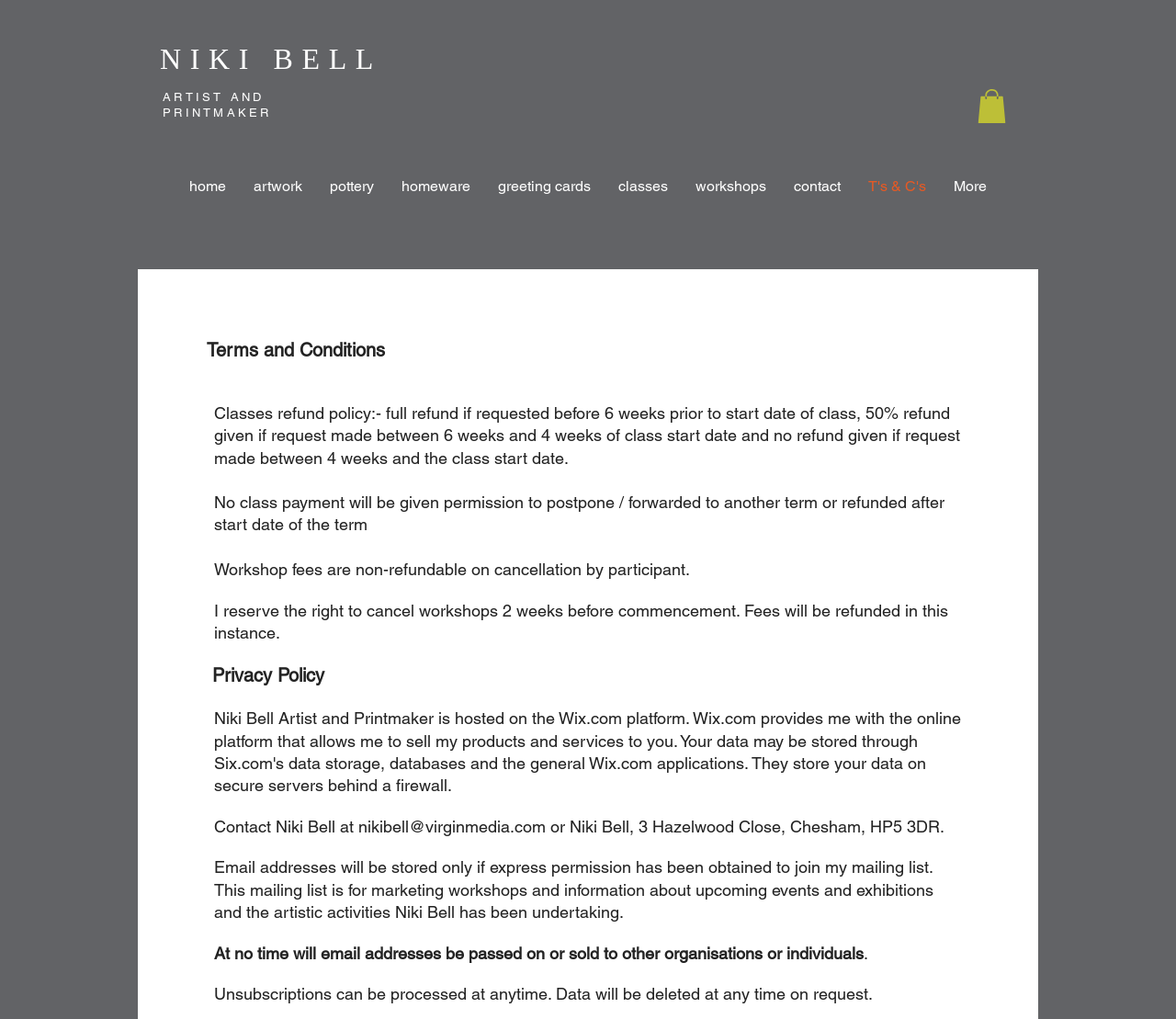Please find and report the bounding box coordinates of the element to click in order to perform the following action: "Click the 'T's & C's' link". The coordinates should be expressed as four float numbers between 0 and 1, in the format [left, top, right, bottom].

[0.726, 0.172, 0.799, 0.194]